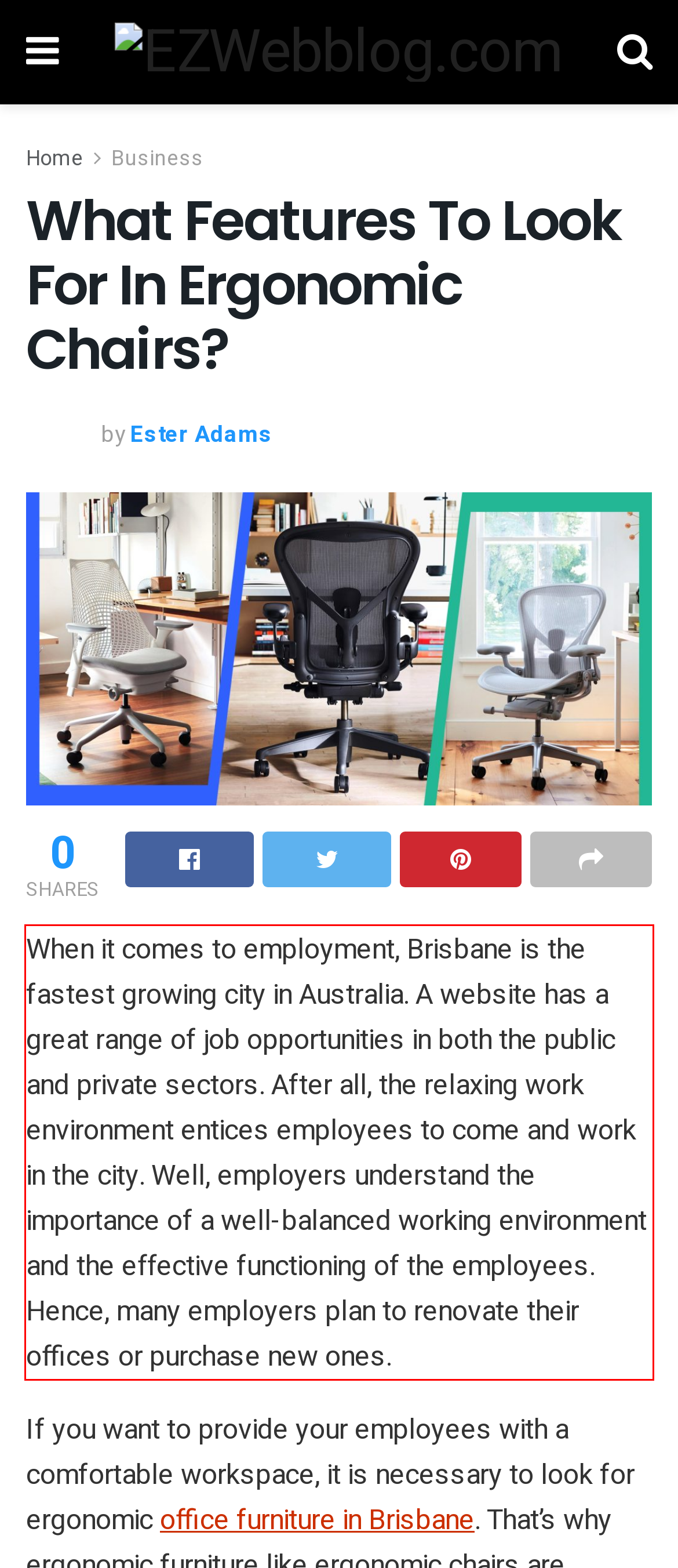You are given a screenshot with a red rectangle. Identify and extract the text within this red bounding box using OCR.

When it comes to employment, Brisbane is the fastest growing city in Australia. A website has a great range of job opportunities in both the public and private sectors. After all, the relaxing work environment entices employees to come and work in the city. Well, employers understand the importance of a well-balanced working environment and the effective functioning of the employees. Hence, many employers plan to renovate their offices or purchase new ones.